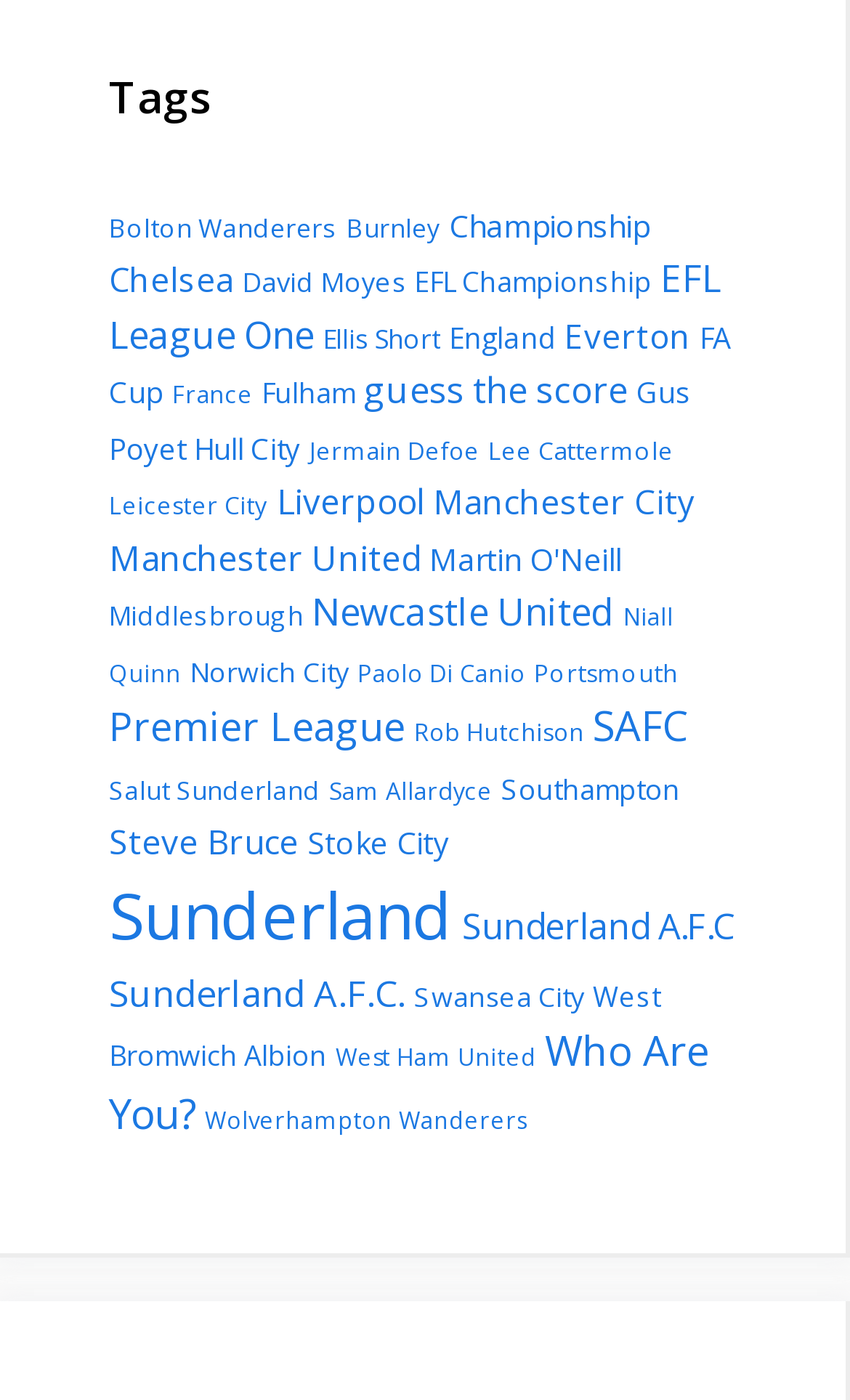Find the UI element described as: "Legal & Regulatory" and predict its bounding box coordinates. Ensure the coordinates are four float numbers between 0 and 1, [left, top, right, bottom].

None